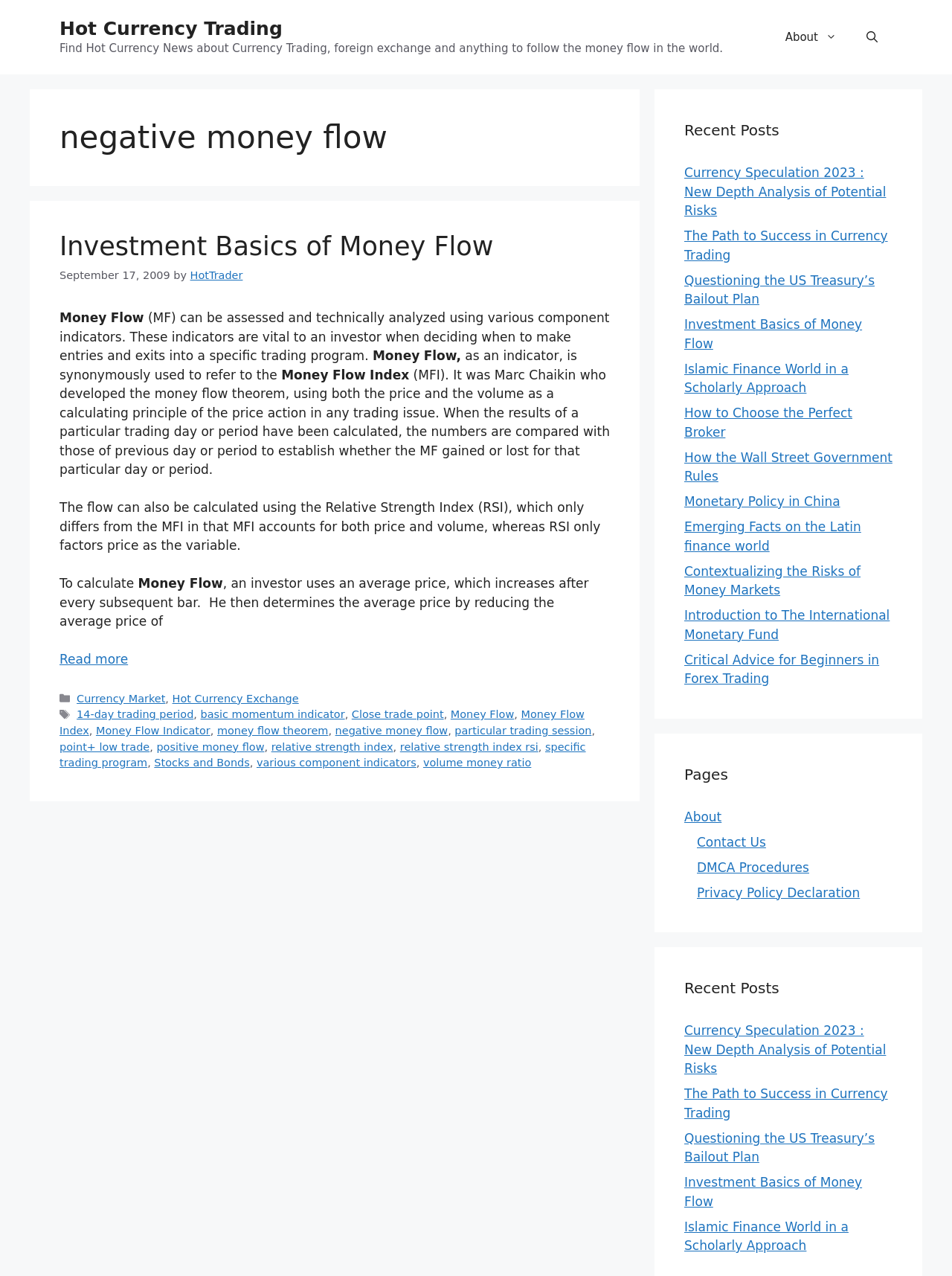What is the time of publication of the article 'Investment Basics of Money Flow'?
Based on the image, answer the question with a single word or brief phrase.

September 17, 2009